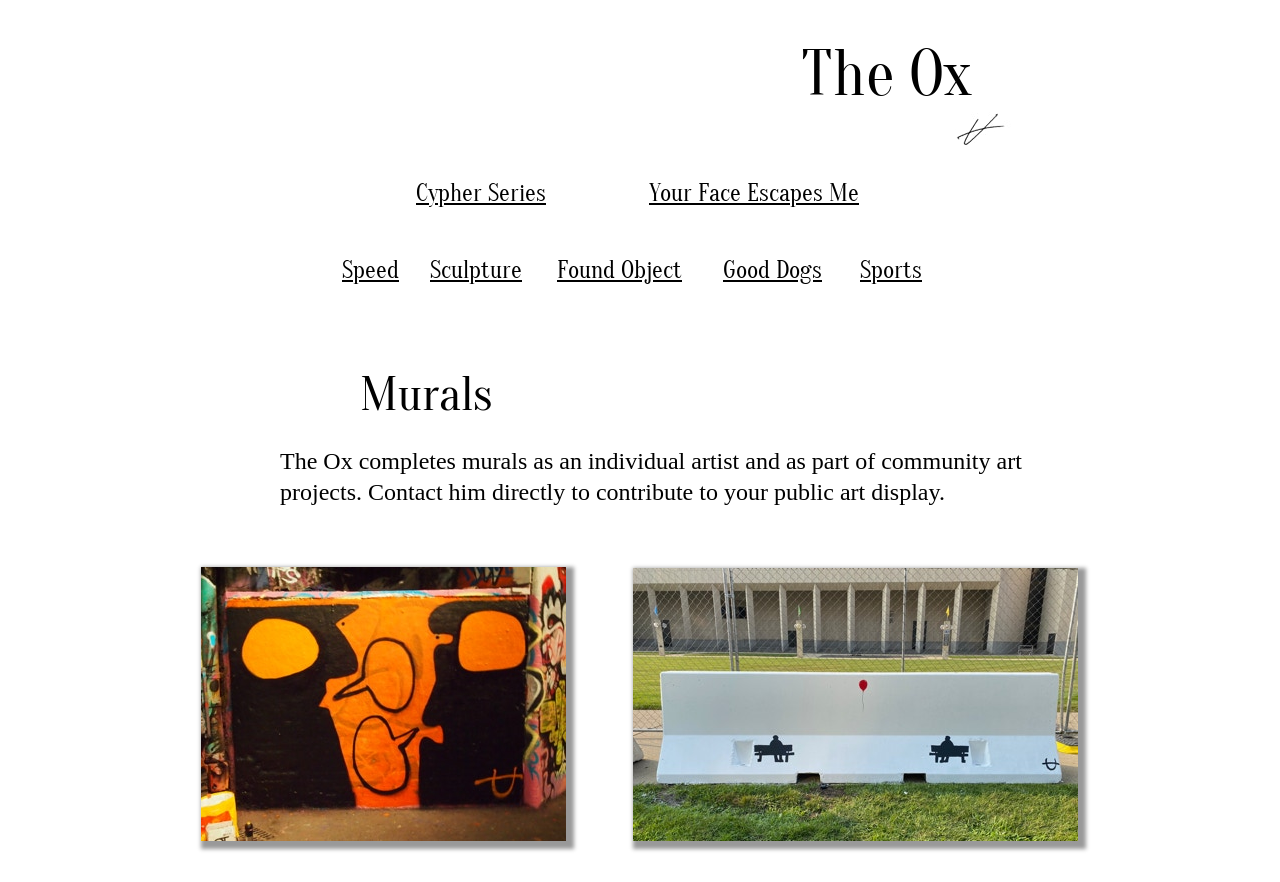How many images are on the webpage? Using the information from the screenshot, answer with a single word or phrase.

3